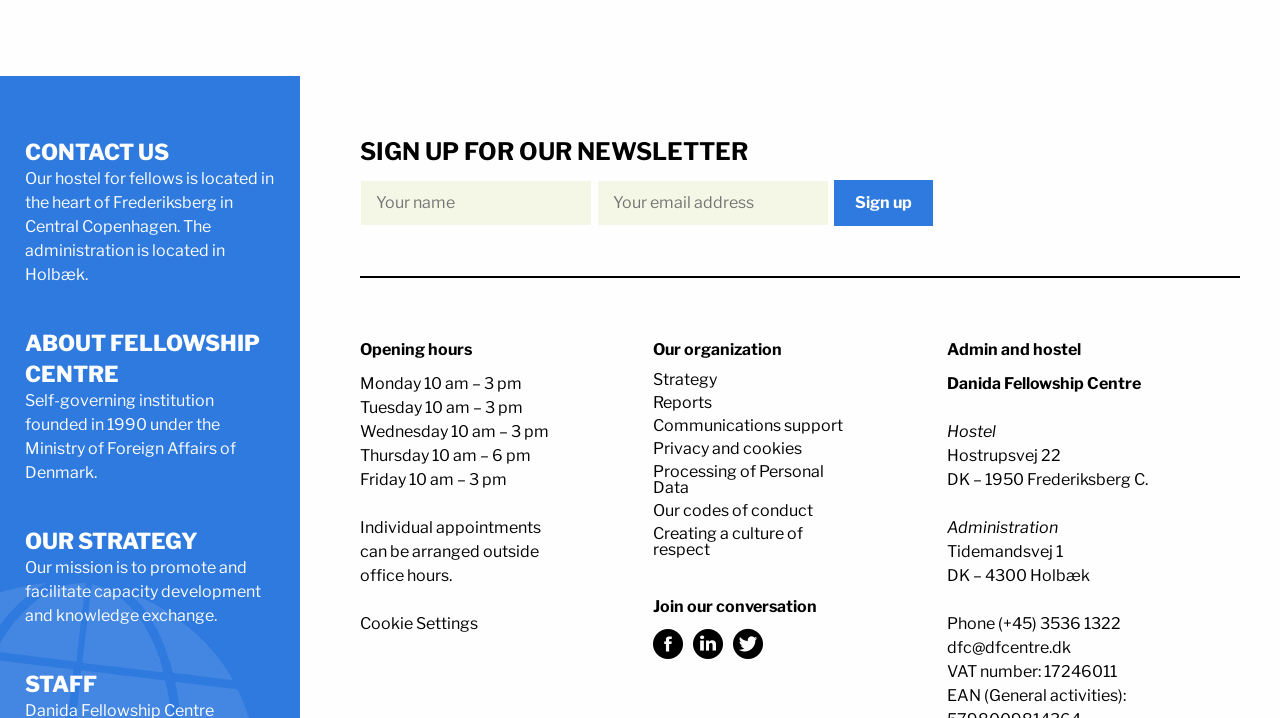Observe the image and answer the following question in detail: What are the office hours on Thursday?

The office hours on Thursday can be found in the text 'Thursday 10 am – 6 pm' which is a StaticText element with ID 703.